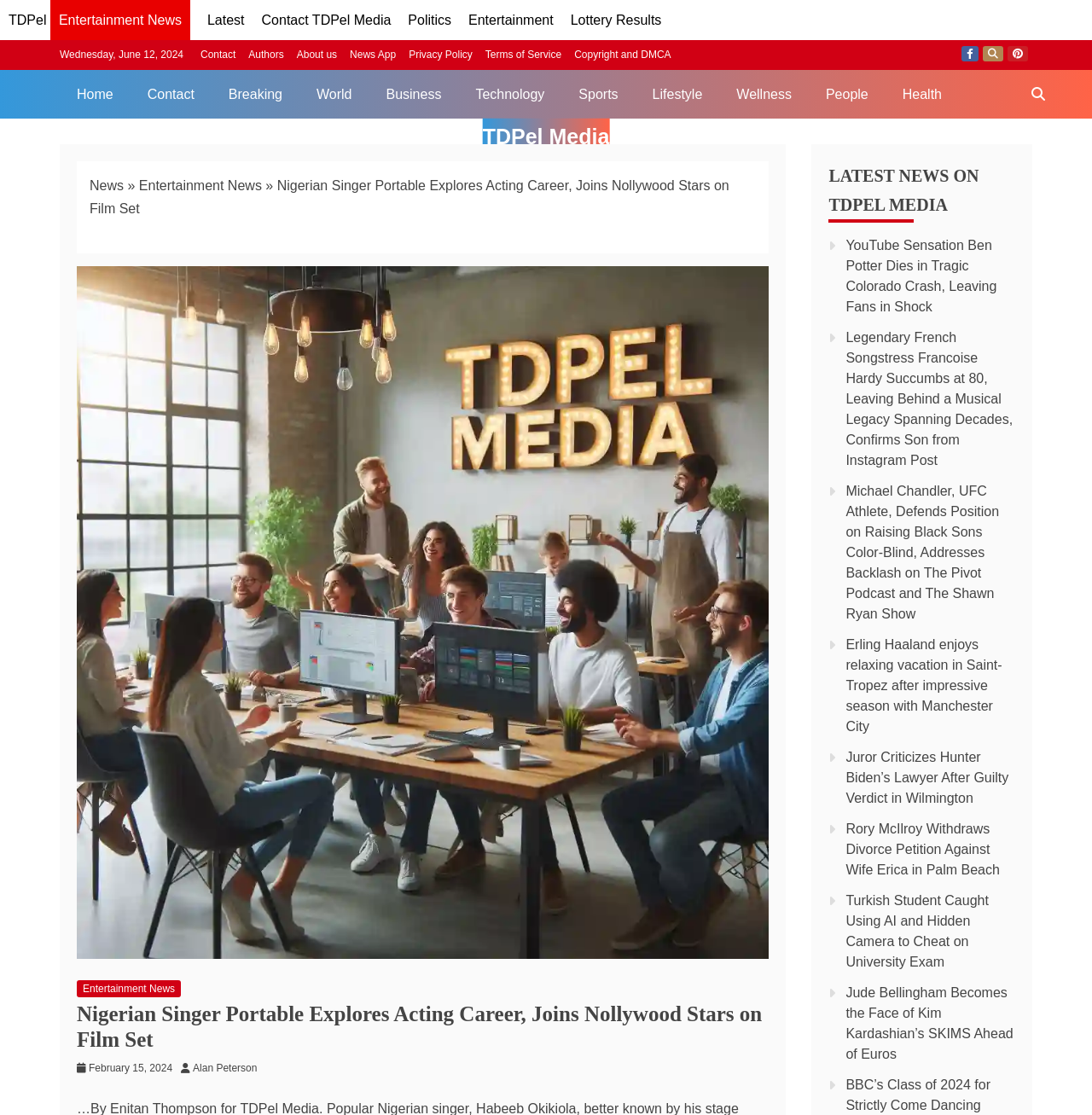Please provide the bounding box coordinates for the element that needs to be clicked to perform the instruction: "Check the latest news on TDPel Media". The coordinates must consist of four float numbers between 0 and 1, formatted as [left, top, right, bottom].

[0.759, 0.144, 0.93, 0.2]